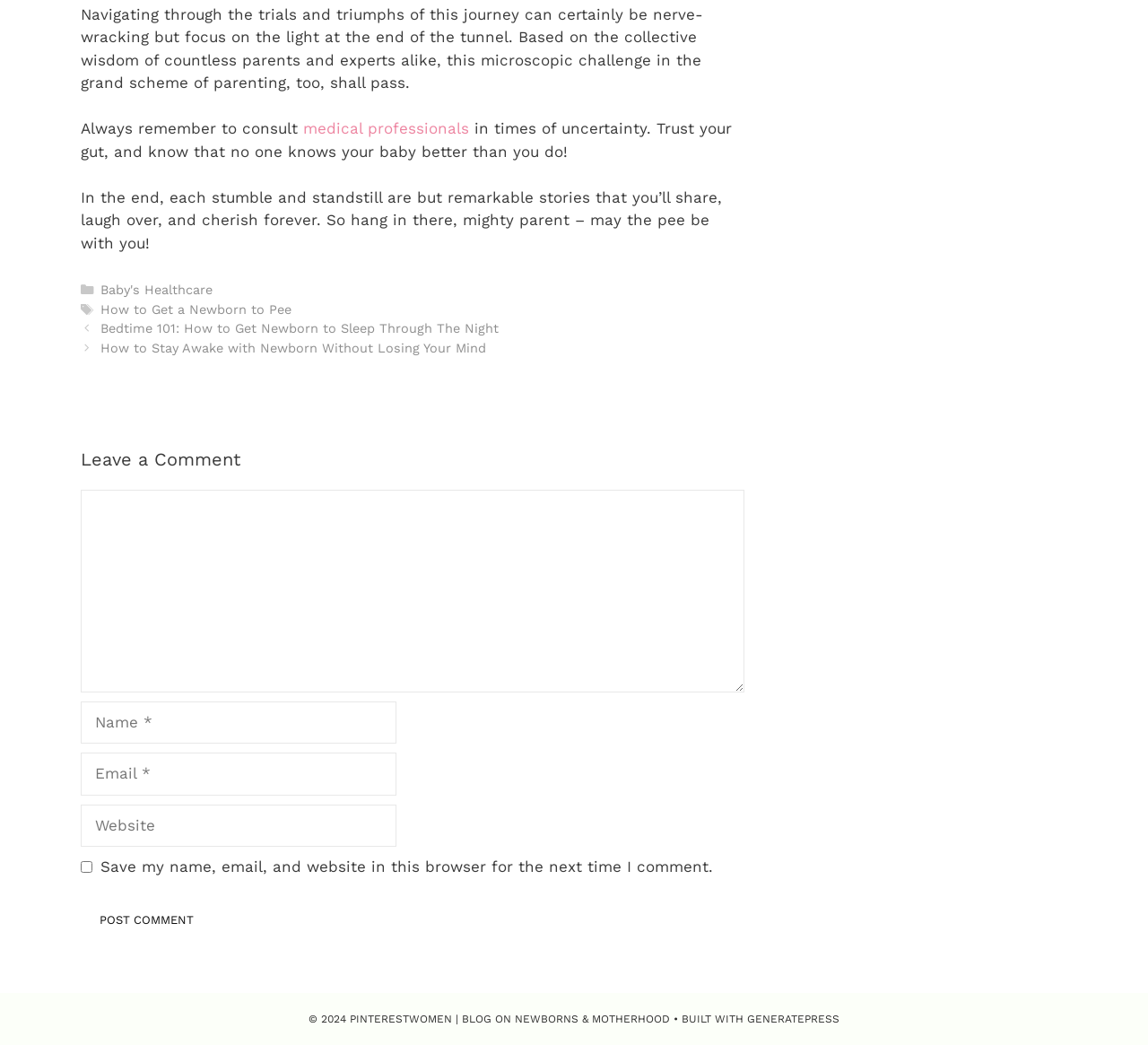Provide the bounding box coordinates of the HTML element this sentence describes: "GeneratePress". The bounding box coordinates consist of four float numbers between 0 and 1, i.e., [left, top, right, bottom].

[0.651, 0.969, 0.731, 0.981]